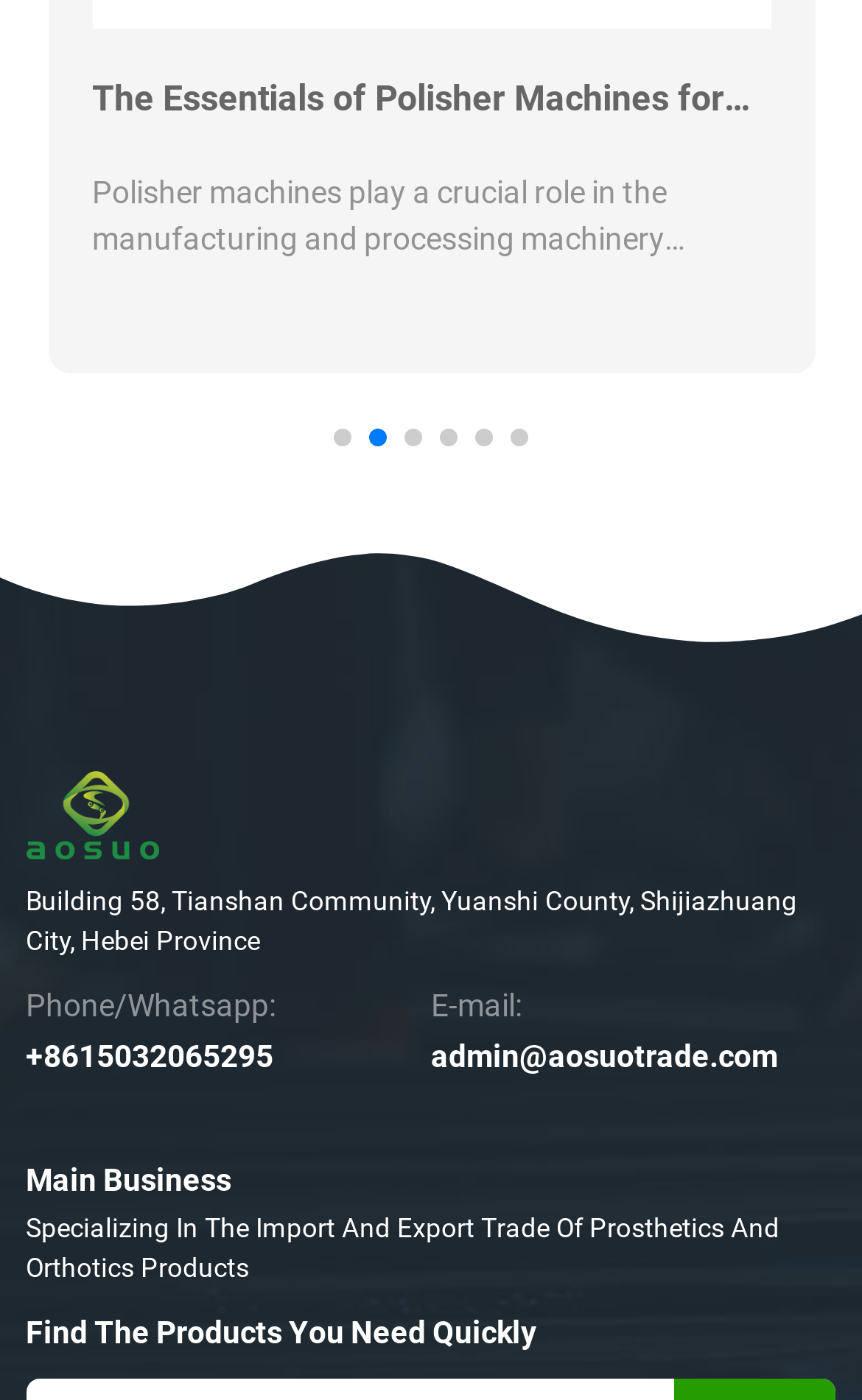How many slide buttons are there on the webpage?
Based on the visual content, answer with a single word or a brief phrase.

6